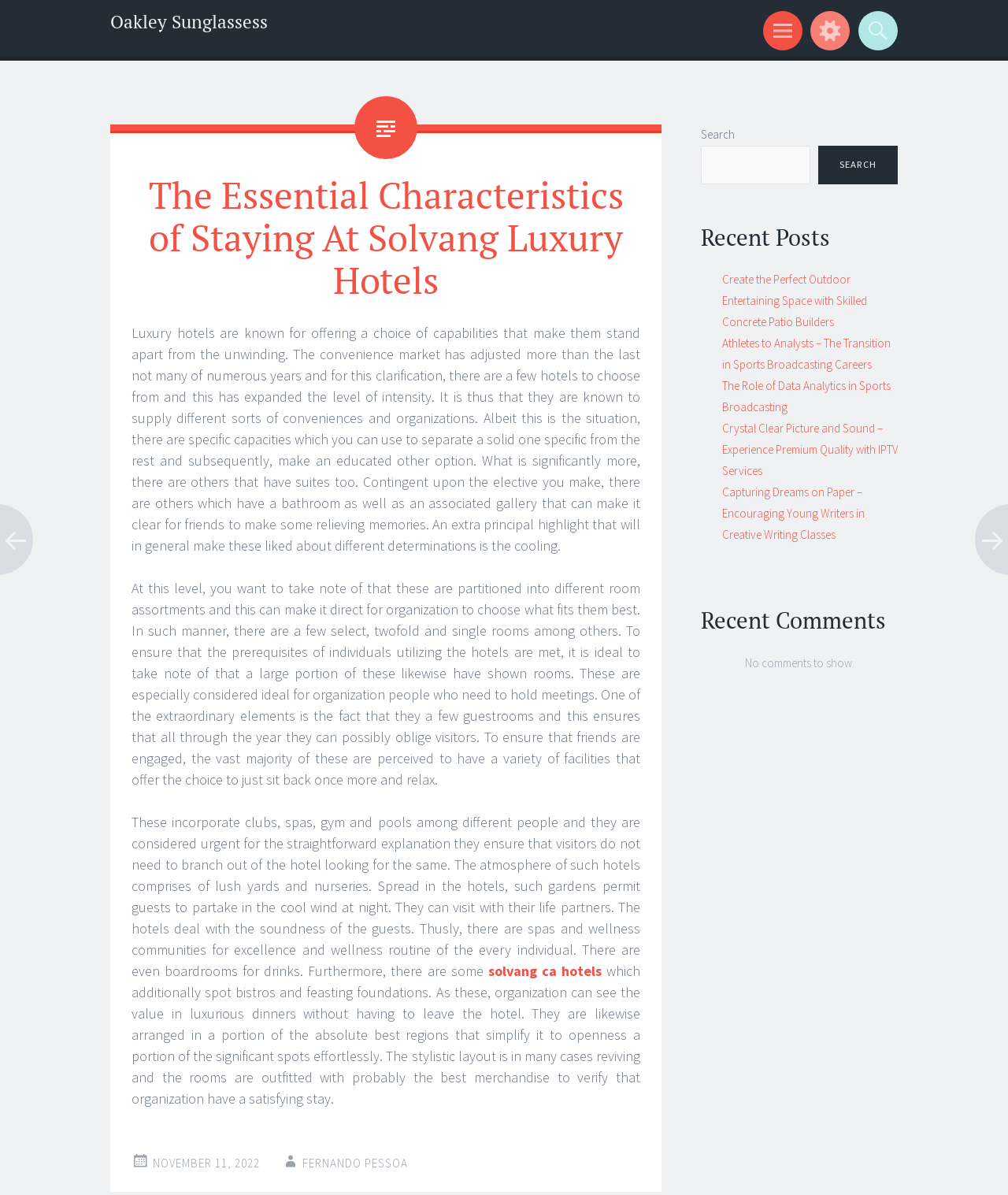Could you specify the bounding box coordinates for the clickable section to complete the following instruction: "Search for something"?

[0.695, 0.122, 0.804, 0.155]